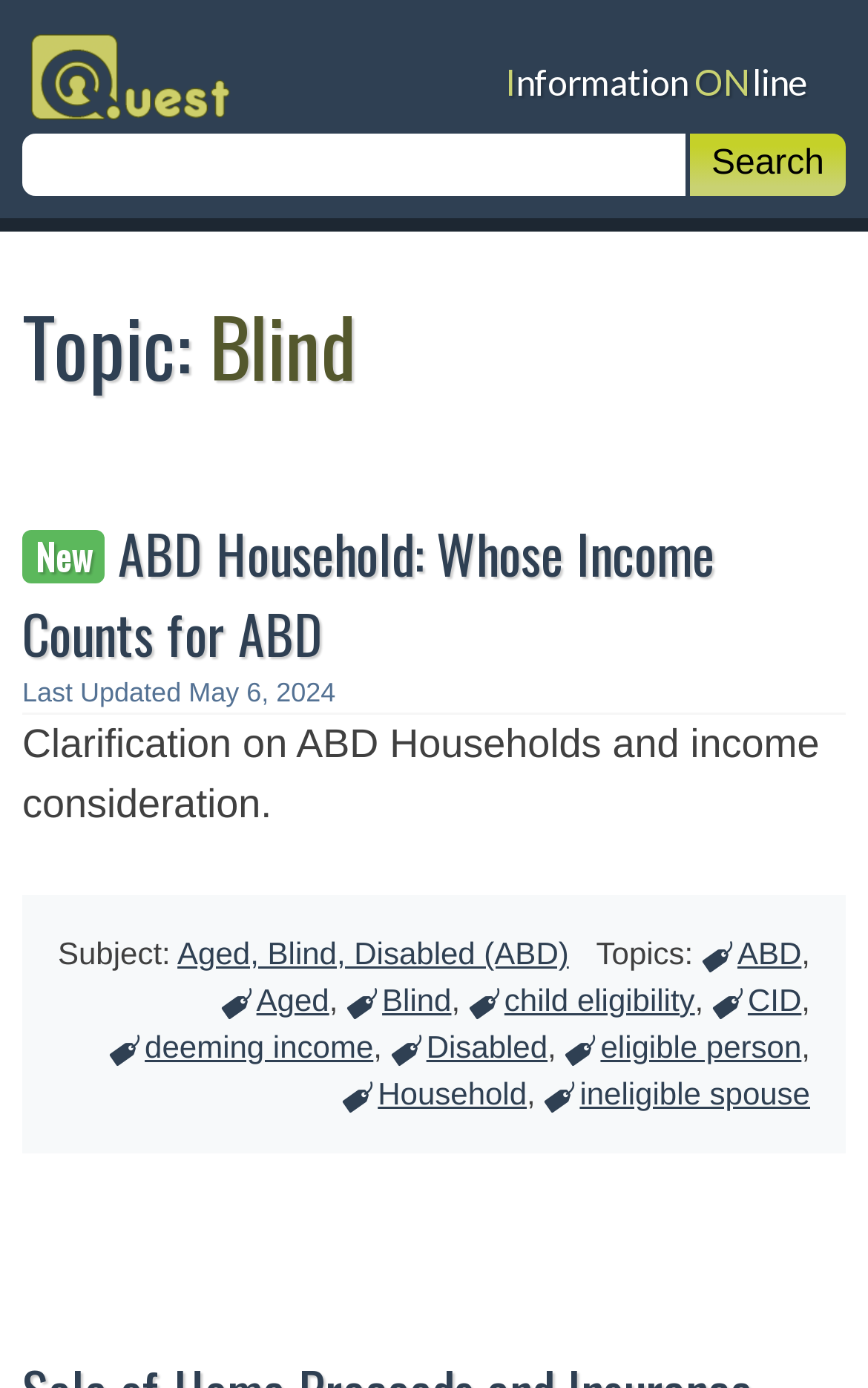Provide the bounding box coordinates for the specified HTML element described in this description: "Blind". The coordinates should be four float numbers ranging from 0 to 1, in the format [left, top, right, bottom].

[0.399, 0.704, 0.52, 0.738]